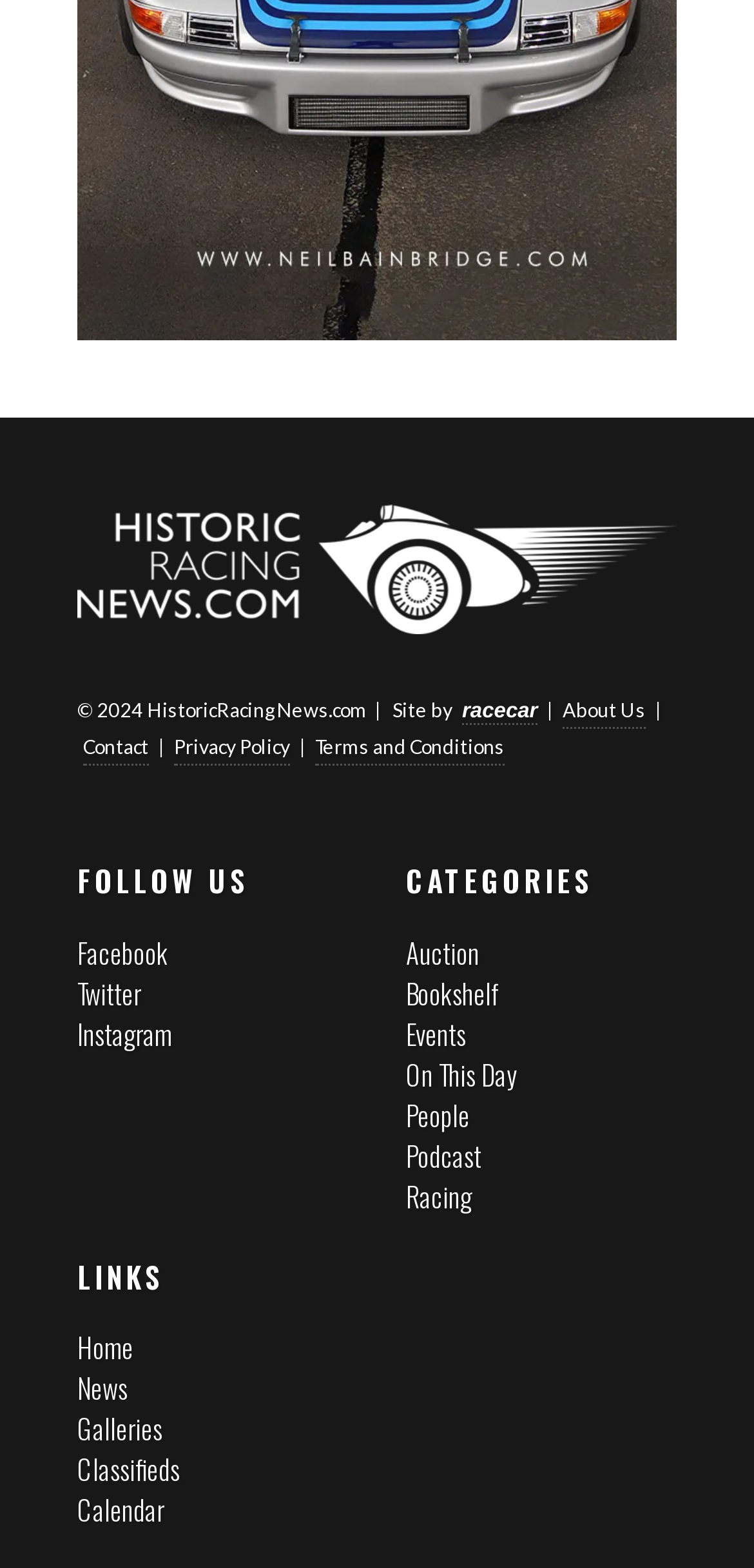Answer this question in one word or a short phrase: What is the title of the image at the top?

Historic Racing News